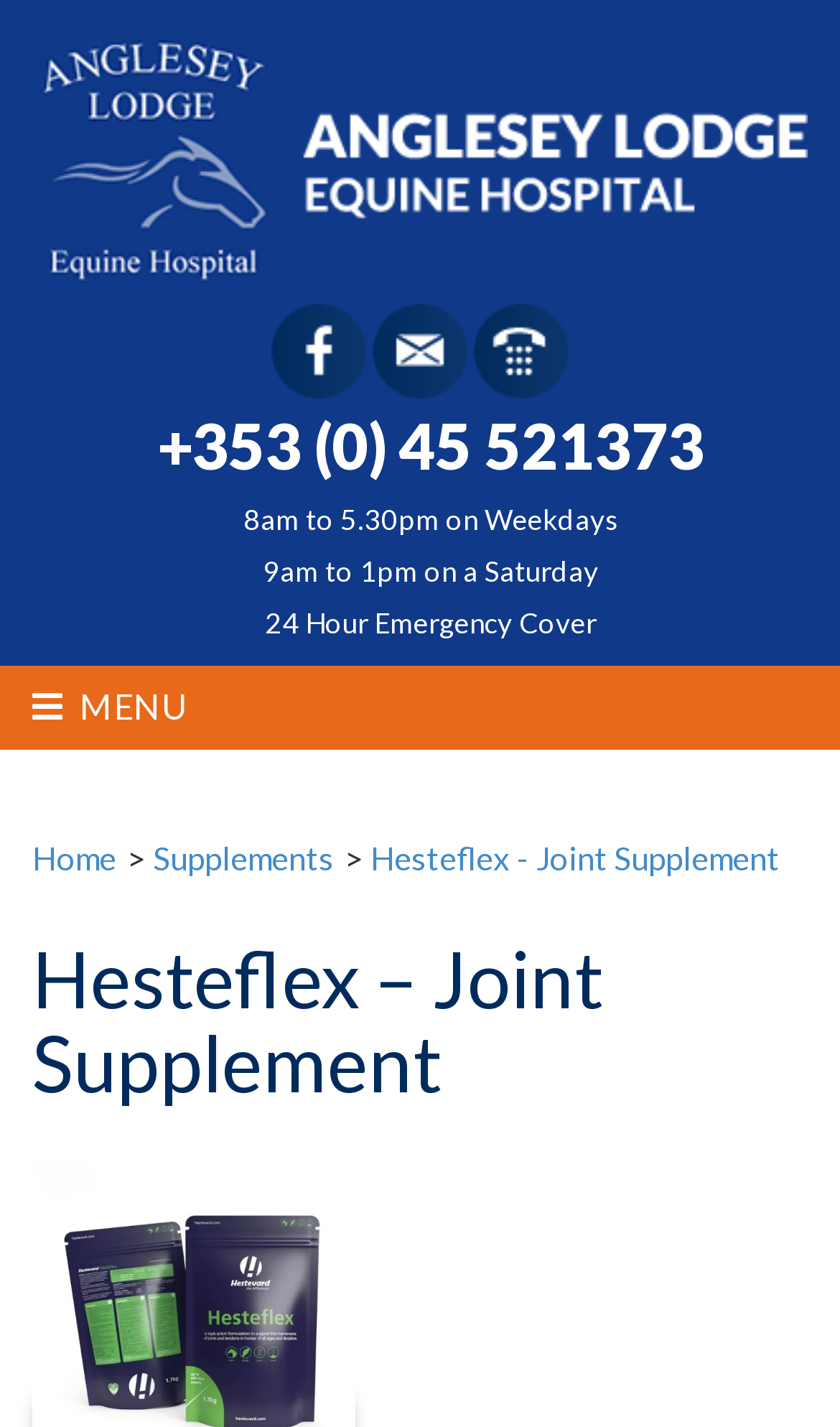Locate the bounding box coordinates of the region to be clicked to comply with the following instruction: "Visit Anglesey Lodge Equine Hospital website". The coordinates must be four float numbers between 0 and 1, in the form [left, top, right, bottom].

[0.038, 0.095, 0.962, 0.123]